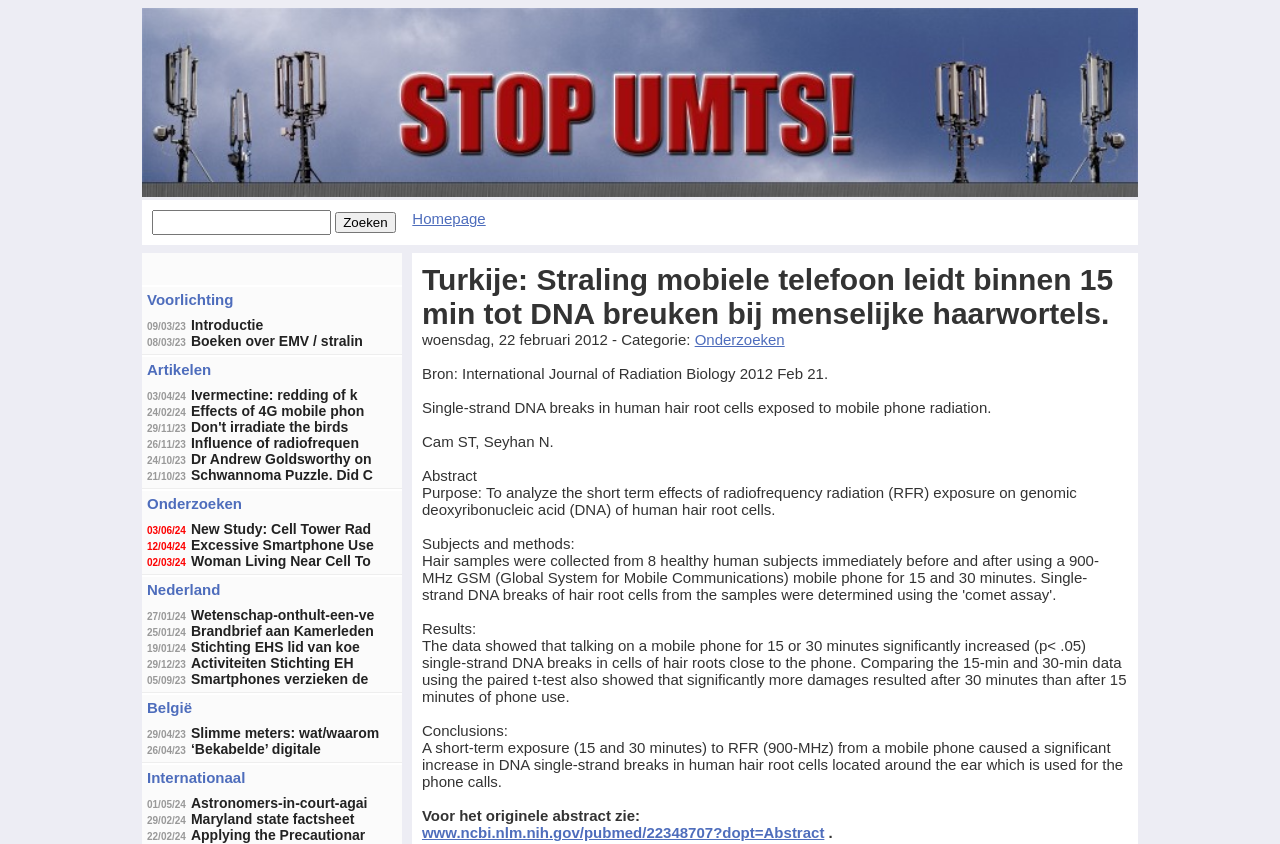Can you look at the image and give a comprehensive answer to the question:
What is the category of the article 'Onderzoeken'?

The link 'Onderzoeken' is categorized under 'Research' as it appears to be a collection of research articles or studies related to the effects of mobile phone radiation.